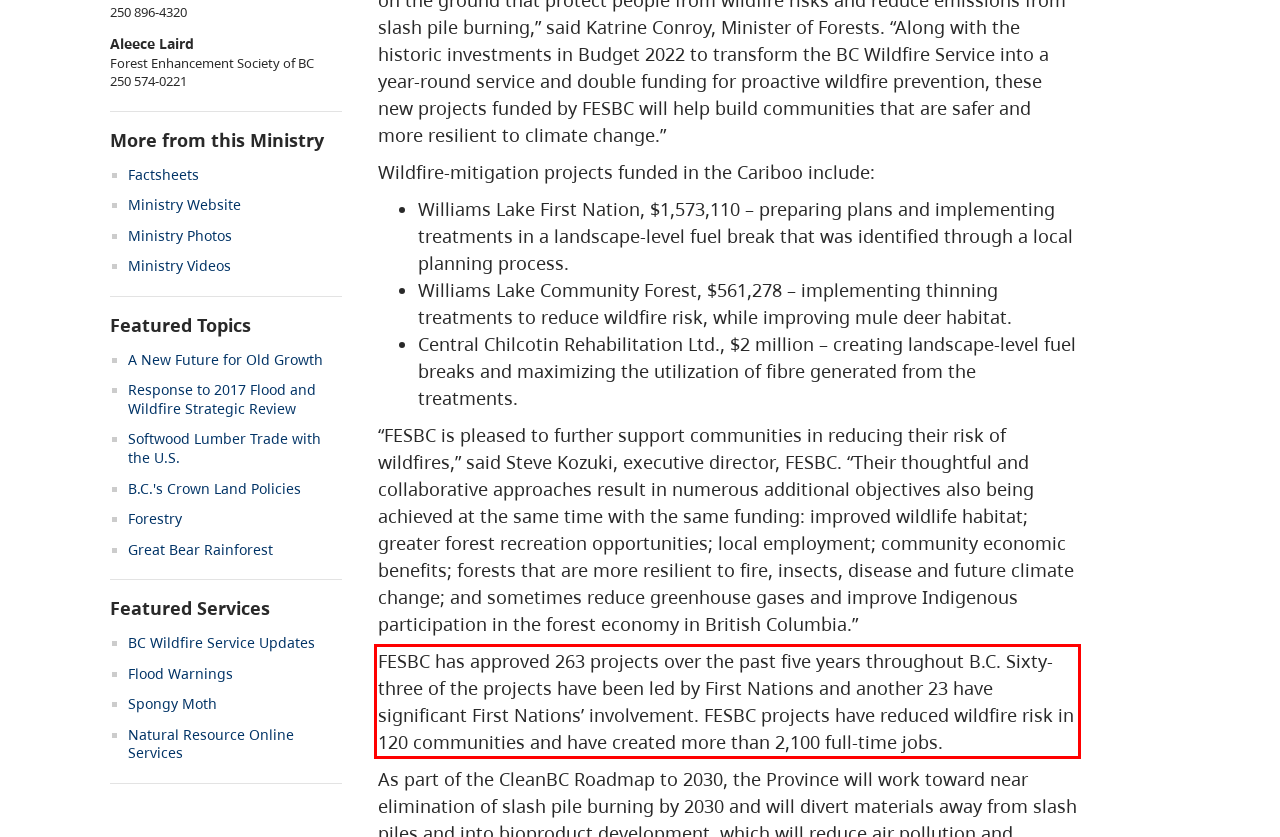Using OCR, extract the text content found within the red bounding box in the given webpage screenshot.

FESBC has approved 263 projects over the past five years throughout B.C. Sixty-three of the projects have been led by First Nations and another 23 have significant First Nations’ involvement. FESBC projects have reduced wildfire risk in 120 communities and have created more than 2,100 full-time jobs.